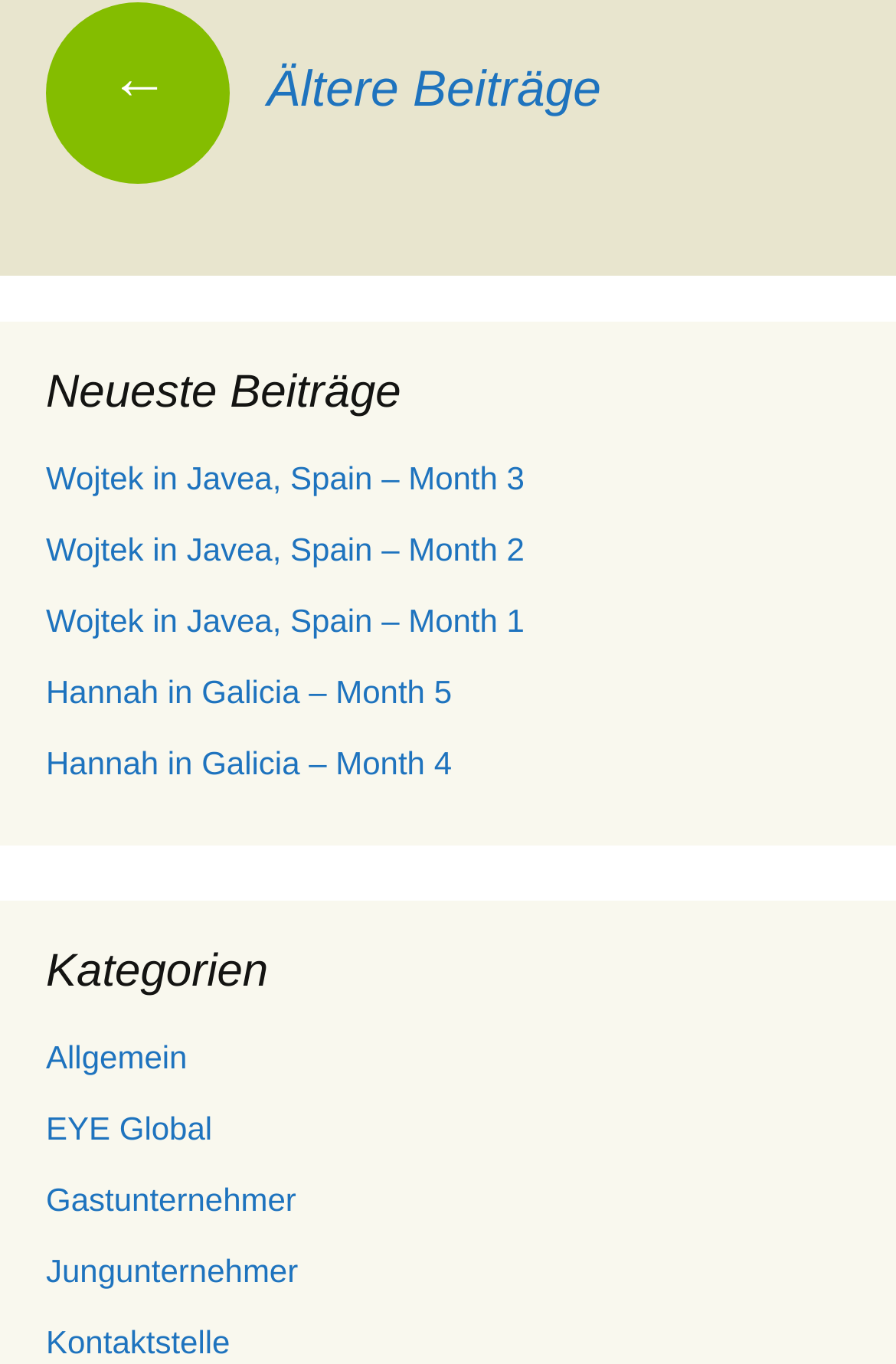Please answer the following query using a single word or phrase: 
How many categories are listed?

5